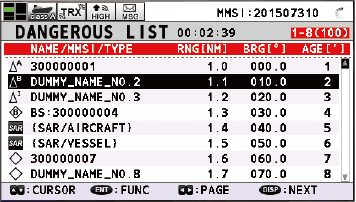What type of system is displayed in the image?
Please give a detailed and elaborate explanation in response to the question.

The digital interface displayed in the image is for the FA-170 AIS, which stands for Automatic Identification System. This system is used to monitor and manage maritime entities, particularly those deemed dangerous, as shown in the 'DANGEROUS LIST'.